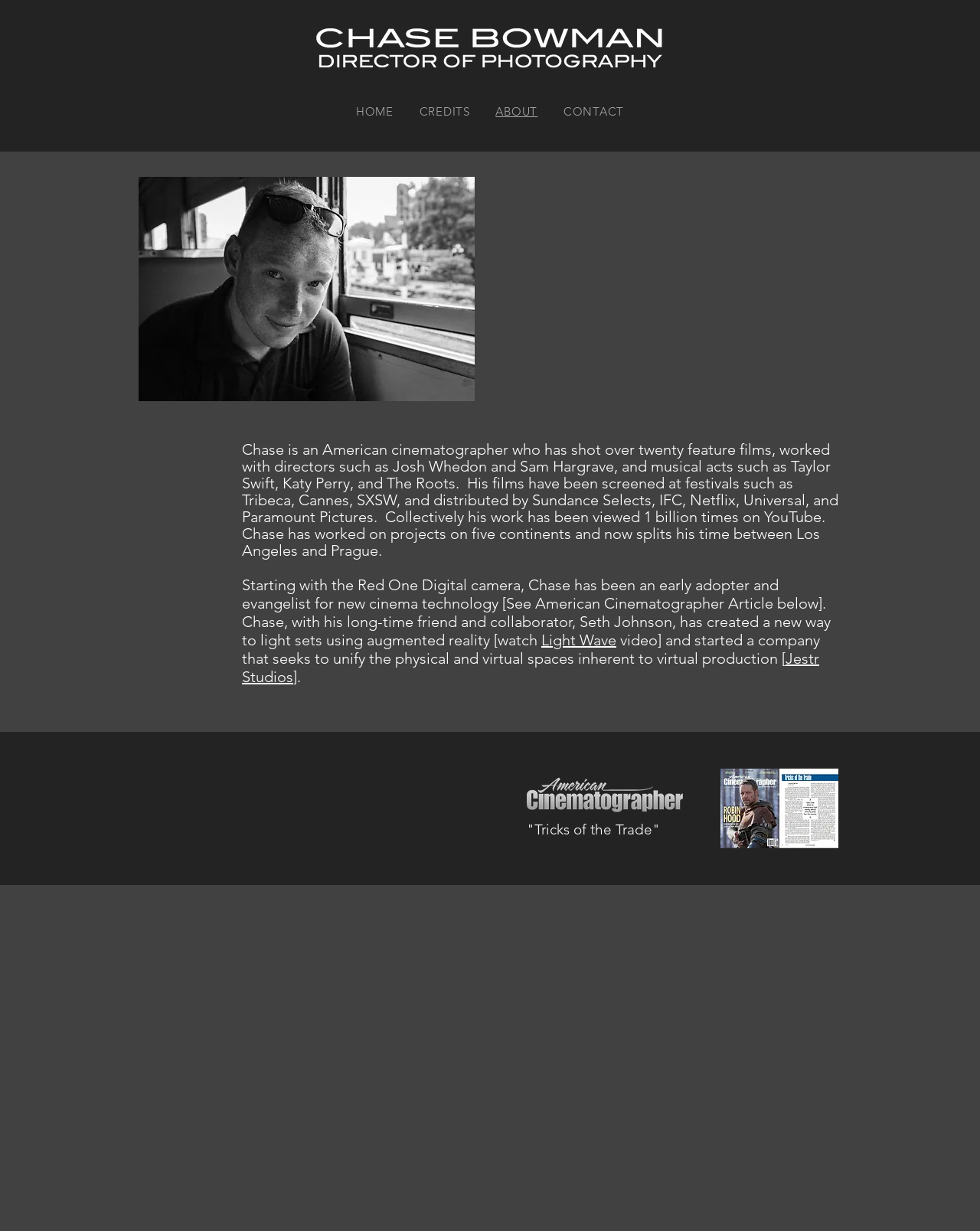Explain the features and main sections of the webpage comprehensively.

This webpage is about Chase Bowman, an American cinematographer. At the top, there is a navigation menu with links to "HOME", "CREDITS", "ABOUT", and "CONTACT". Below the navigation menu, there is a large image of Chase Bowman, a headshot taken in Thailand. 

To the right of the image, there is a brief bio of Chase Bowman, which spans across three paragraphs. The bio describes his work experience, including shooting over twenty feature films, working with notable directors and musical acts, and having his films screened at prominent festivals and distributed by major studios. It also mentions his work on YouTube and his experience working on projects across five continents.

Below the bio, there is a section that discusses Chase's adoption of new cinema technology and his collaboration with Seth Johnson to create a new way to light sets using augmented reality. This section includes a link to a video and a company called Jestr Studios, which aims to unify physical and virtual spaces in virtual production. 

Finally, at the bottom of the page, there is a heading titled "Tricks of the Trade".